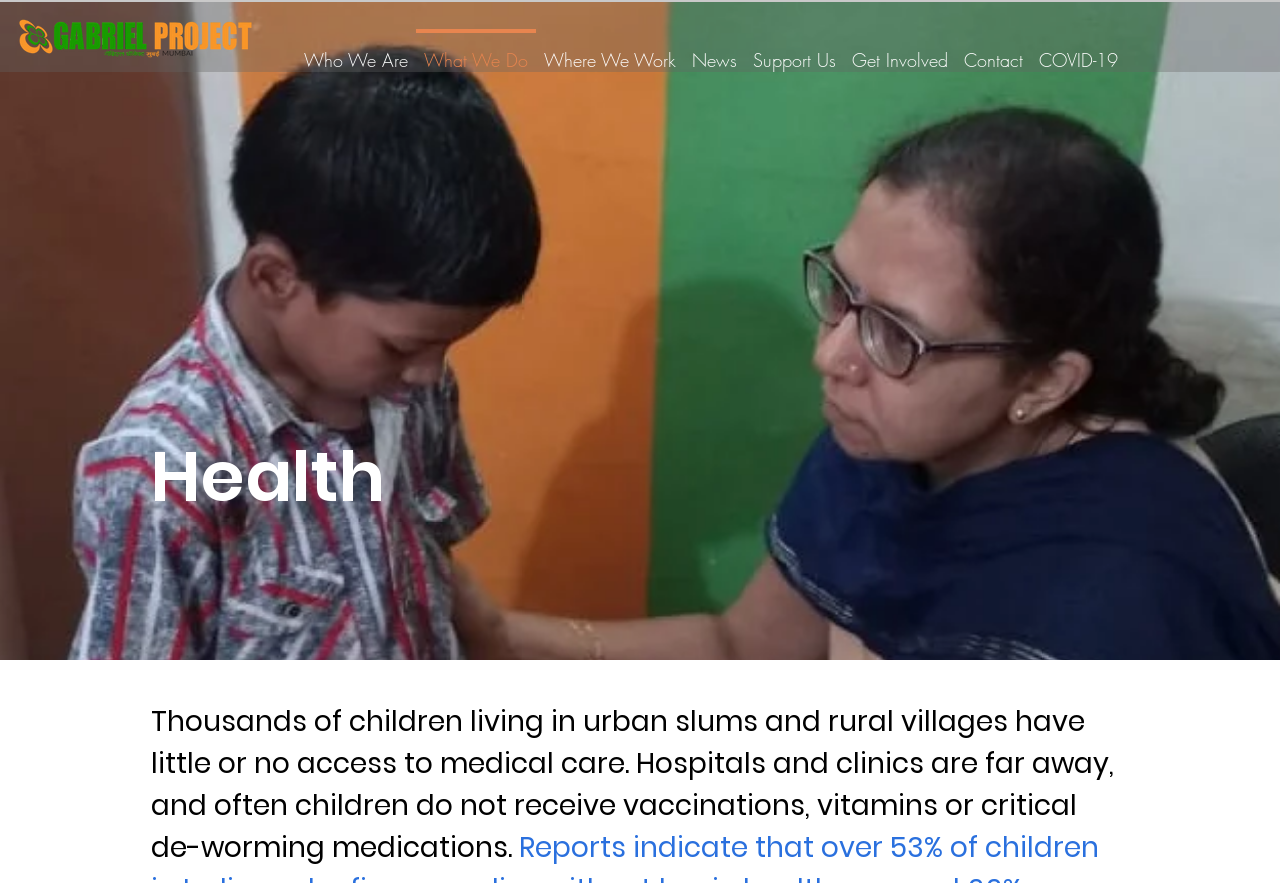Please specify the bounding box coordinates of the region to click in order to perform the following instruction: "click Who We Are".

[0.231, 0.033, 0.325, 0.084]